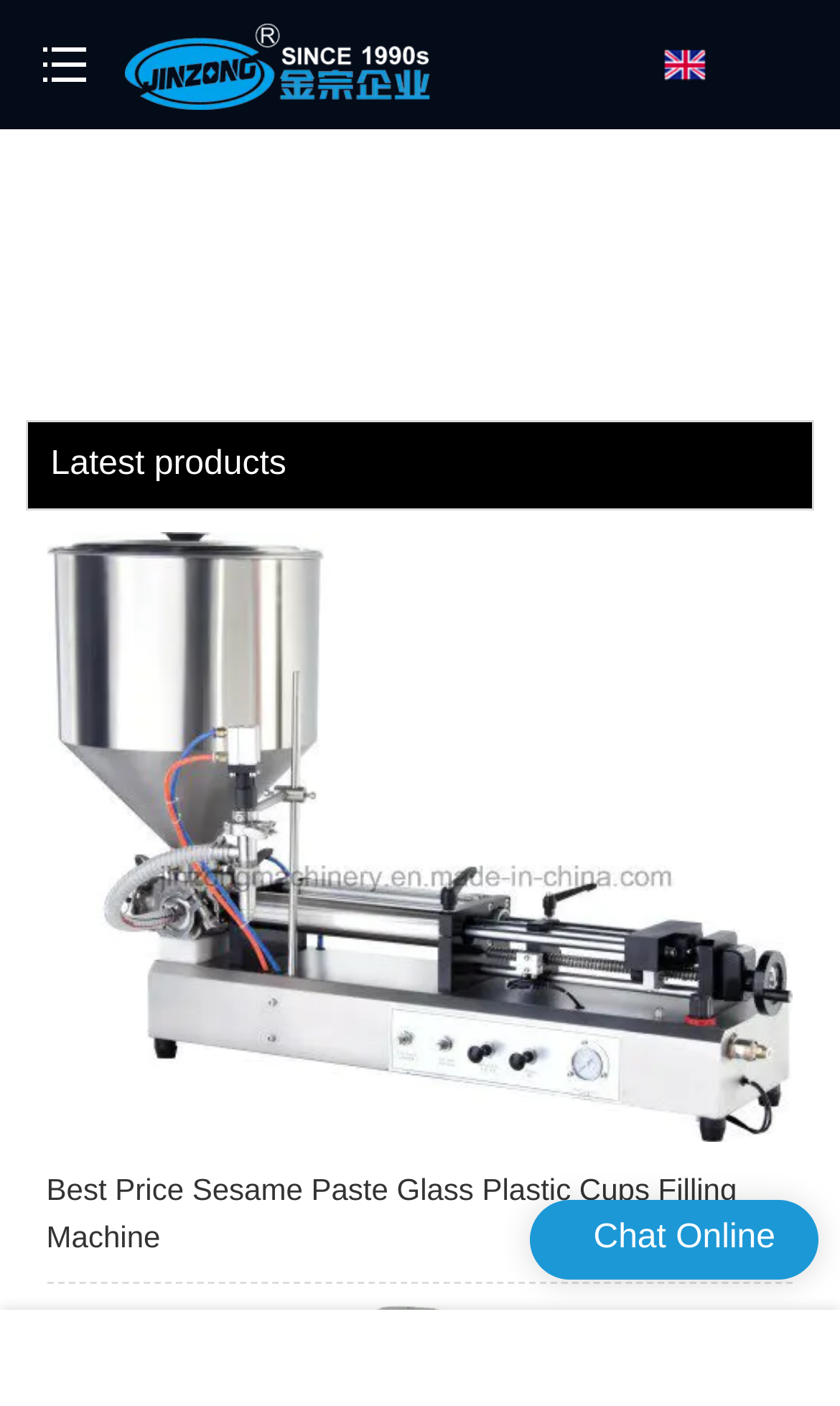Use one word or a short phrase to answer the question provided: 
What is the purpose of the 'Chat Online' button?

To chat with the company